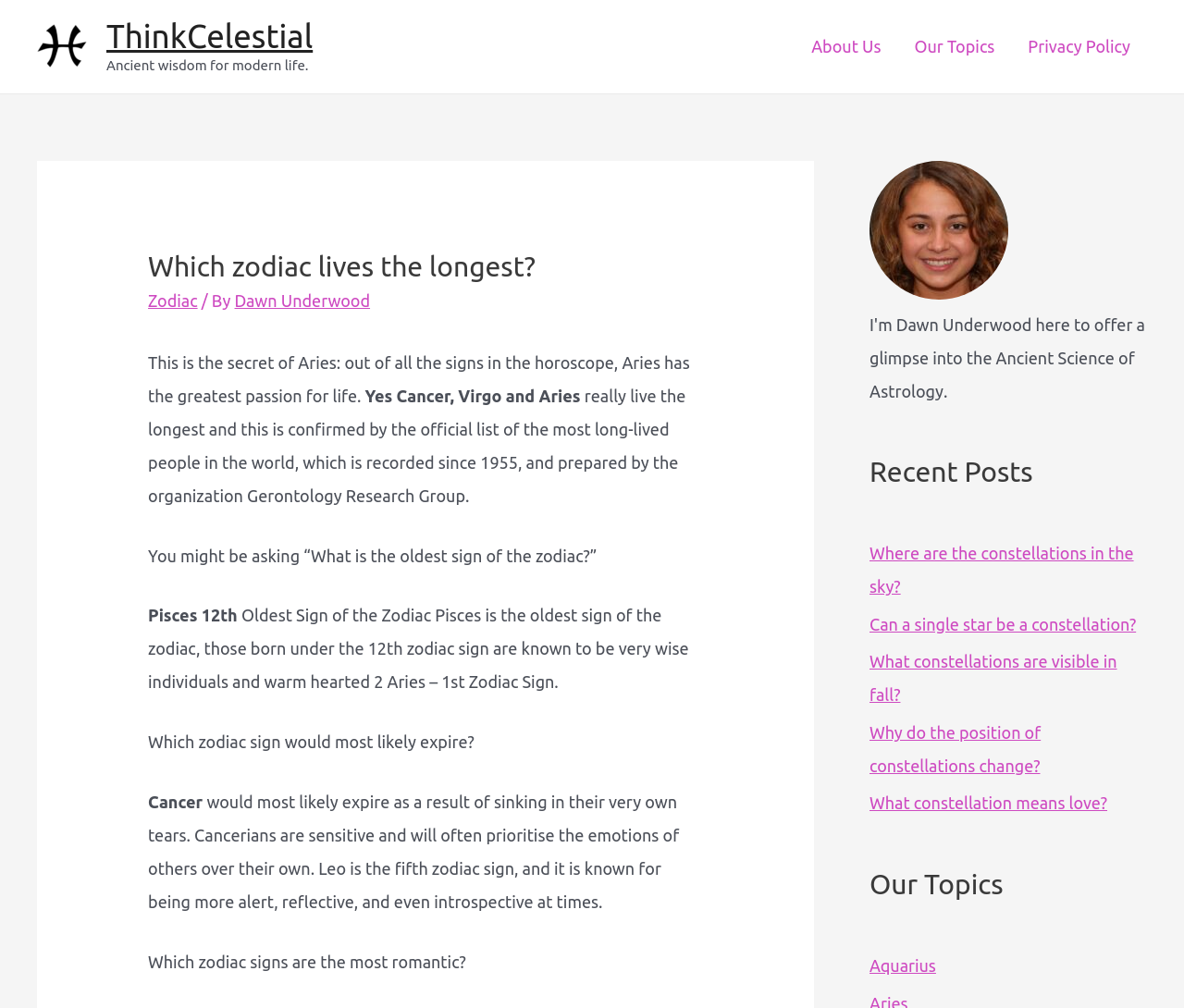Identify the bounding box coordinates for the UI element described as follows: "What constellation means love?". Ensure the coordinates are four float numbers between 0 and 1, formatted as [left, top, right, bottom].

[0.734, 0.787, 0.935, 0.806]